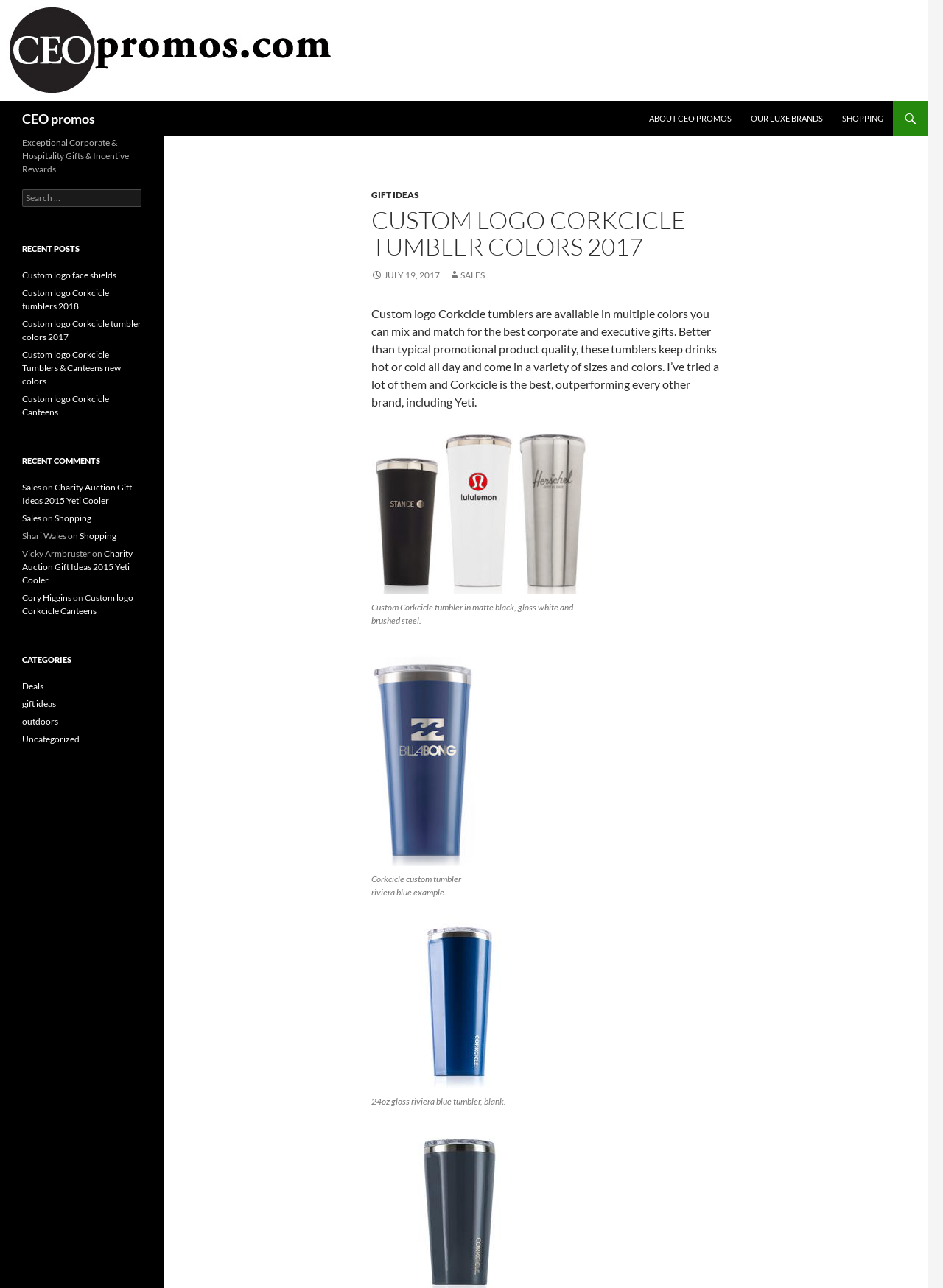What is the color of the custom Corkcicle tumbler in the first image?
Carefully examine the image and provide a detailed answer to the question.

The first image on the webpage shows a custom Corkcicle tumbler in three different colors: matte black, gloss white, and brushed steel.